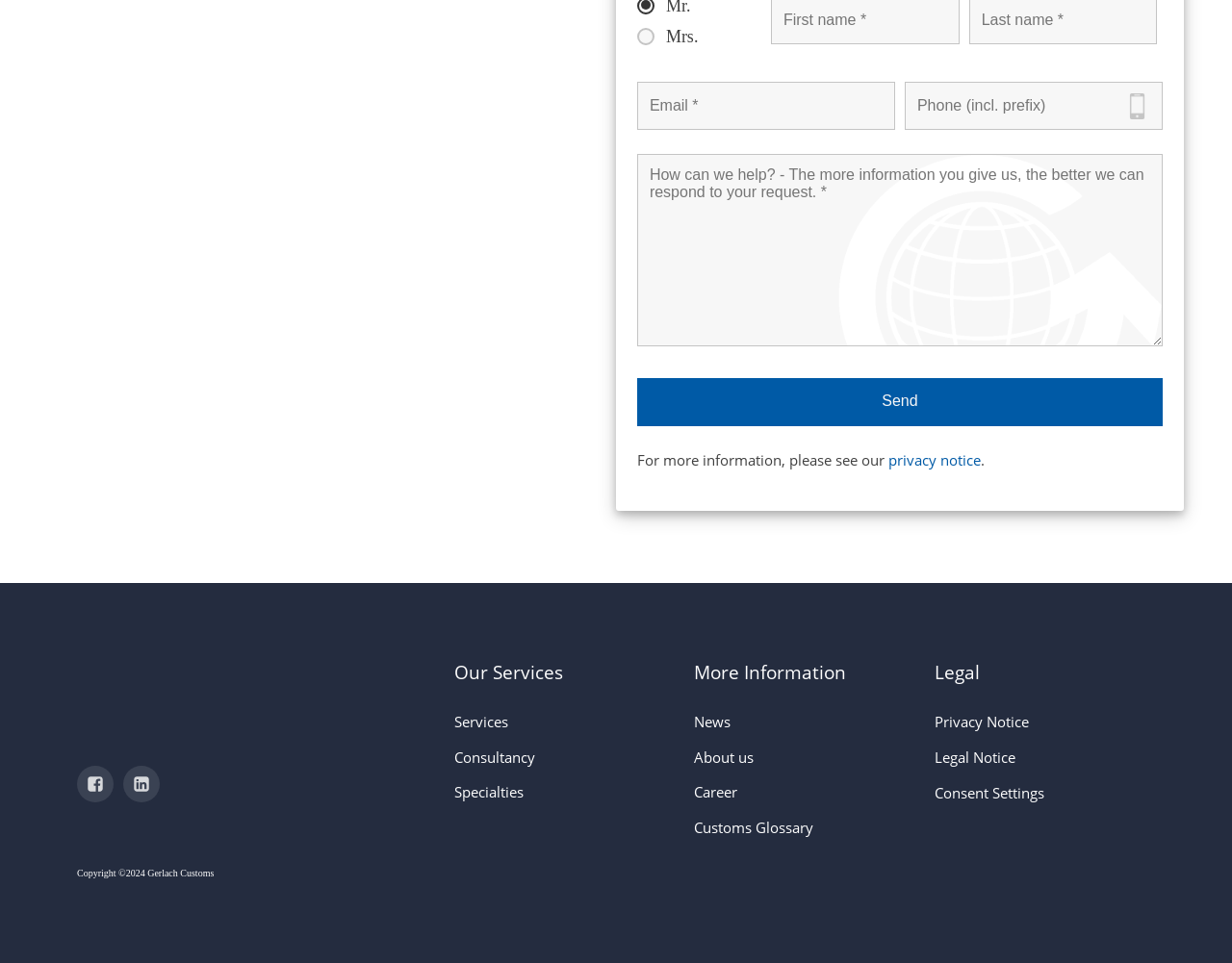Show the bounding box coordinates of the element that should be clicked to complete the task: "View privacy notice".

[0.721, 0.467, 0.796, 0.487]